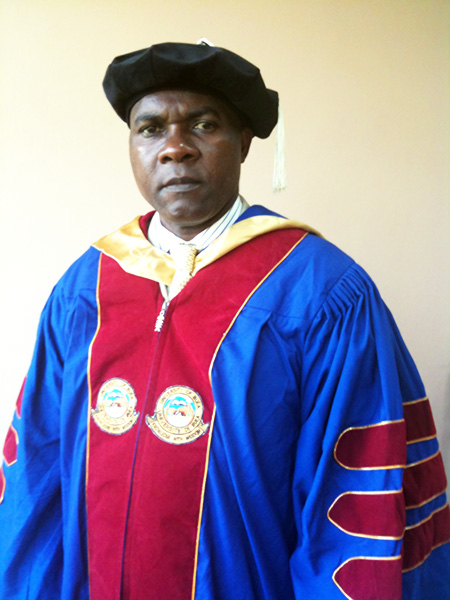Explain what is happening in the image with elaborate details.

The image showcases Dr. Gregory Edie Halle-Ekane, recently appointed Vice Dean in the Faculty of Health Sciences at the University of Buea, Cameroon. He is dressed in a traditional academic gown adorned with vibrant blue and red colors, accompanied by the insignia of his institution. The gown features detailed adornments, symbolizing his academic achievements and position. Dr. Halle-Ekane also wears a ceremonial cap, reflecting the significance of his recent appointment. This photograph captures a moment of pride and professionalism, celebrating his contributions to health education and his role in enhancing medical collaboration in Cameroon.